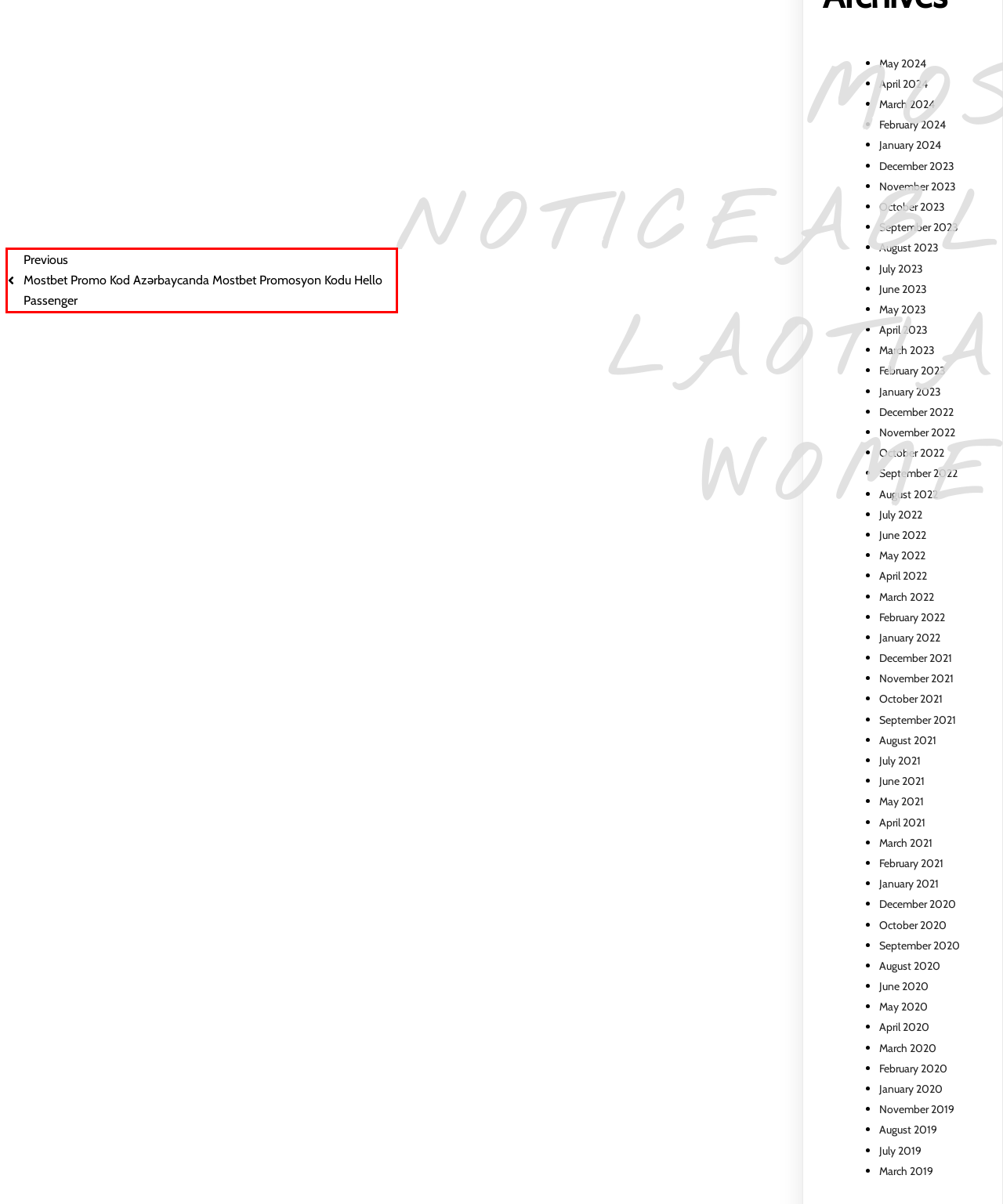A screenshot of a webpage is given with a red bounding box around a UI element. Choose the description that best matches the new webpage shown after clicking the element within the red bounding box. Here are the candidates:
A. April 2020 – cryptocloudhosting.com
B. December 2023 – cryptocloudhosting.com
C. February 2020 – cryptocloudhosting.com
D. September 2022 – cryptocloudhosting.com
E. May 2023 – cryptocloudhosting.com
F. September 2023 – cryptocloudhosting.com
G. Mostbet Promo Kod Azərbaycanda Mostbet Promosyon Kodu Hello Passenger – cryptocloudhosting.com
H. August 2021 – cryptocloudhosting.com

G